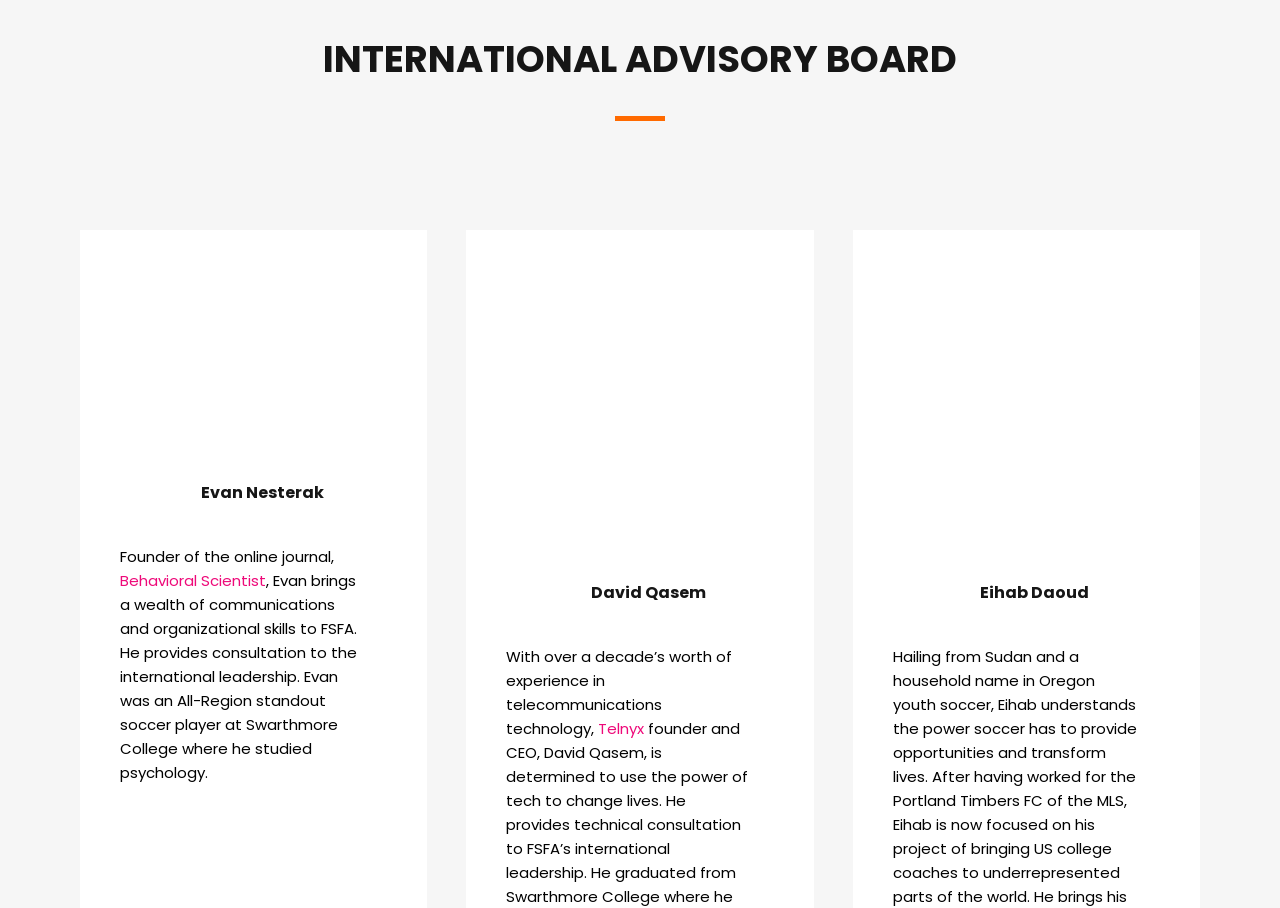What is David Qasem's field of experience? Please answer the question using a single word or phrase based on the image.

Telecommunications technology